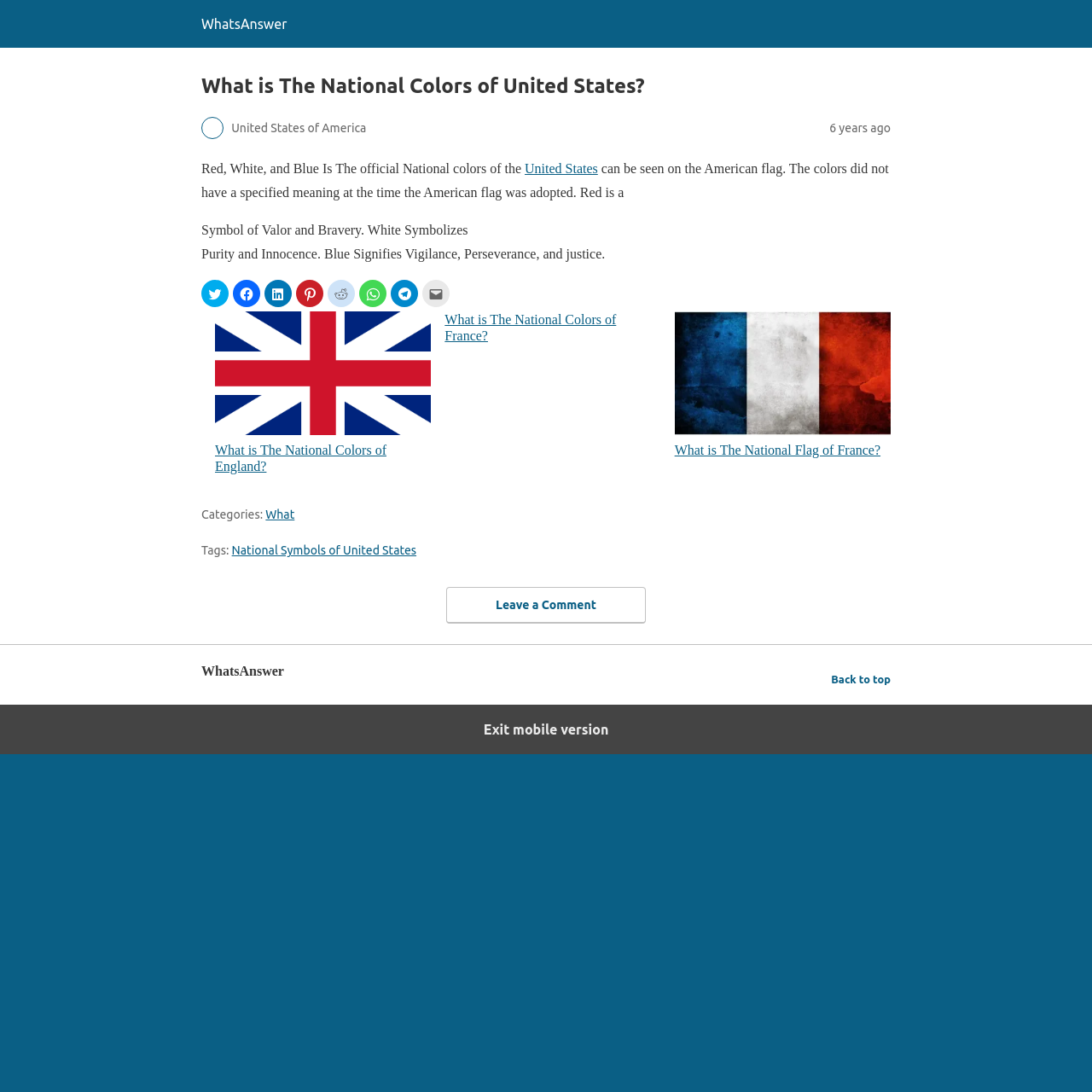What does the color White symbolize?
Answer briefly with a single word or phrase based on the image.

Purity and Innocence